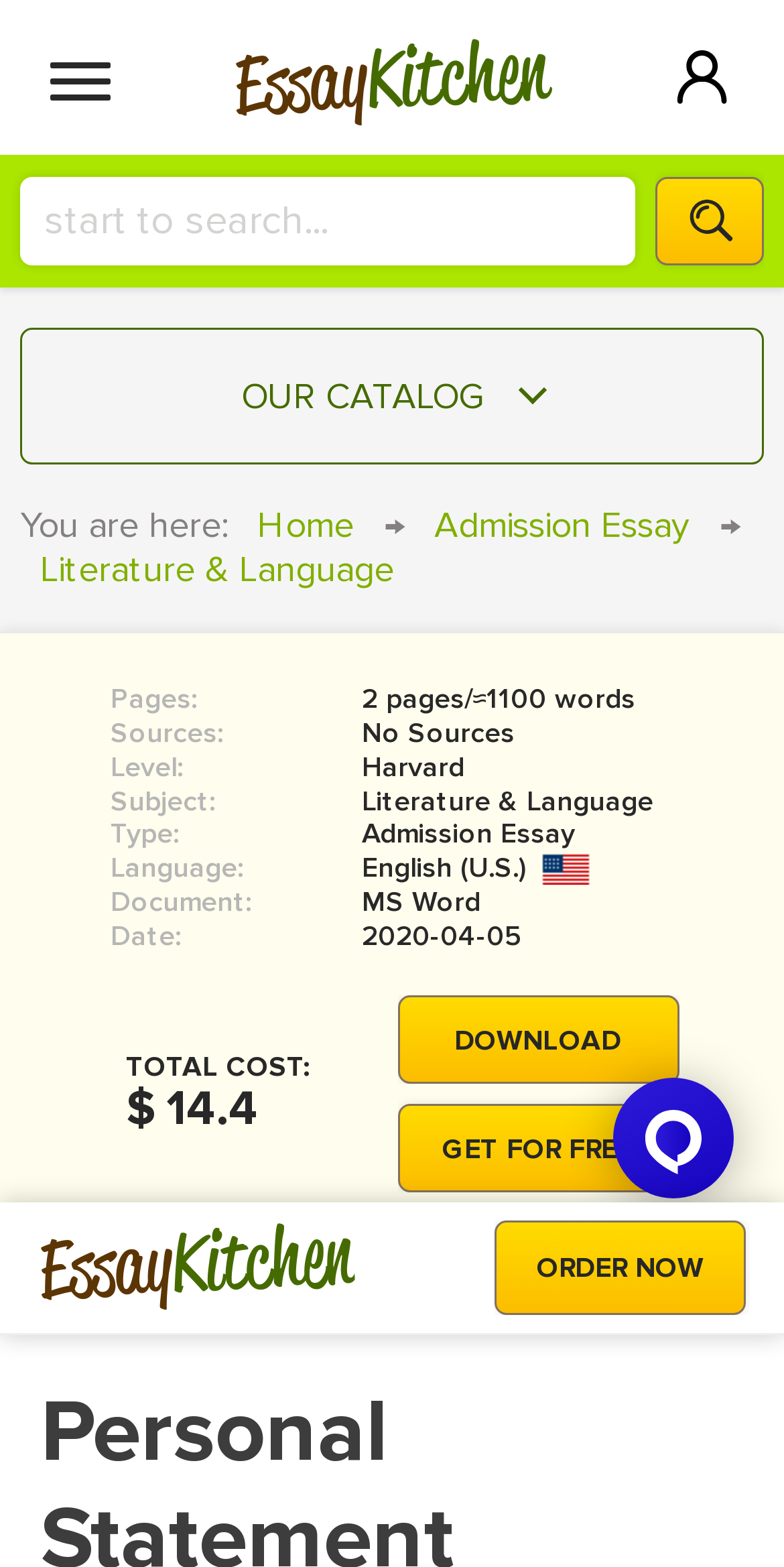Find and indicate the bounding box coordinates of the region you should select to follow the given instruction: "Search for something".

[0.026, 0.113, 0.81, 0.169]